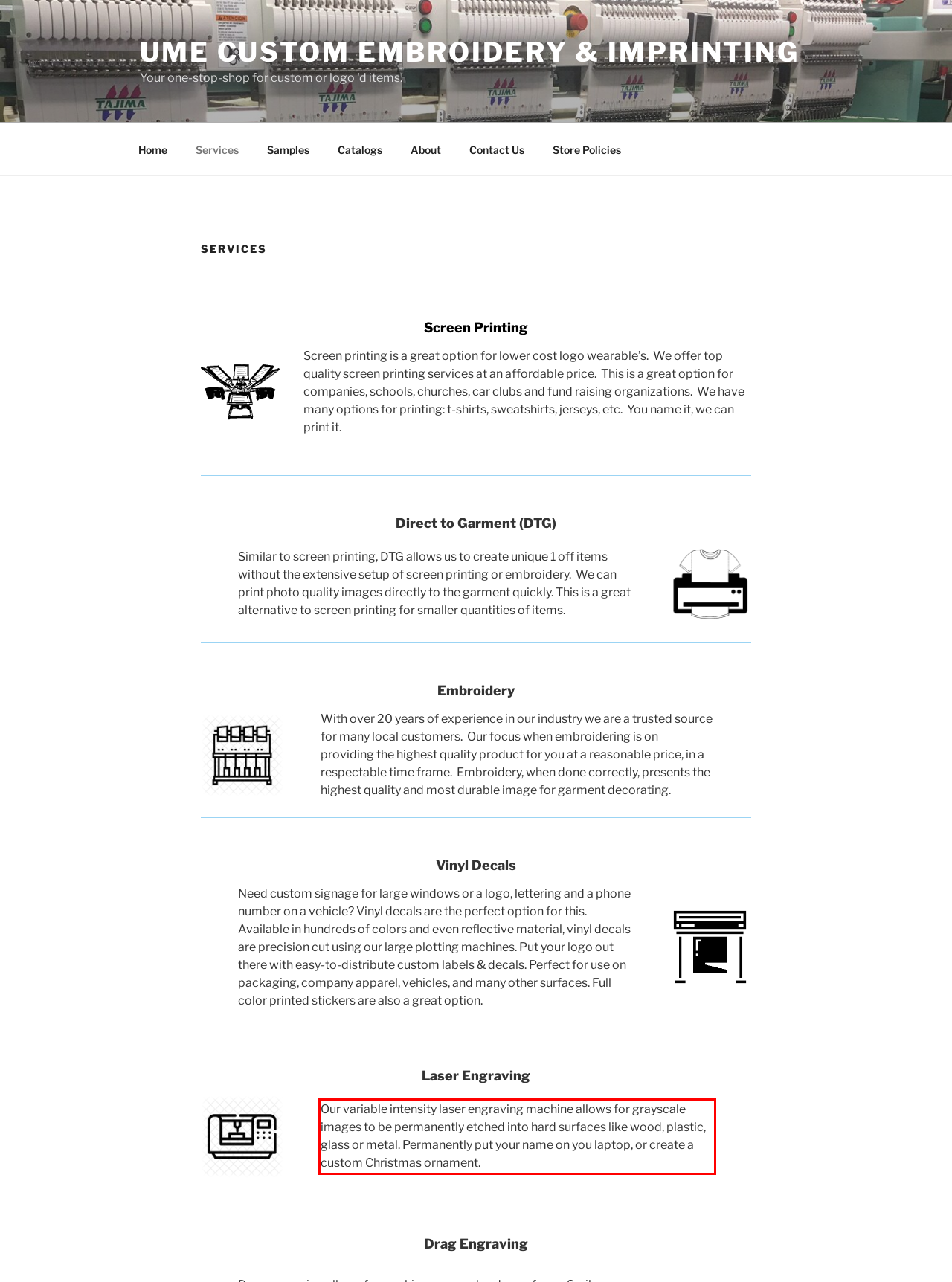Please perform OCR on the text content within the red bounding box that is highlighted in the provided webpage screenshot.

Our variable intensity laser engraving machine allows for grayscale images to be permanently etched into hard surfaces like wood, plastic, glass or metal. Permanently put your name on you laptop, or create a custom Christmas ornament.